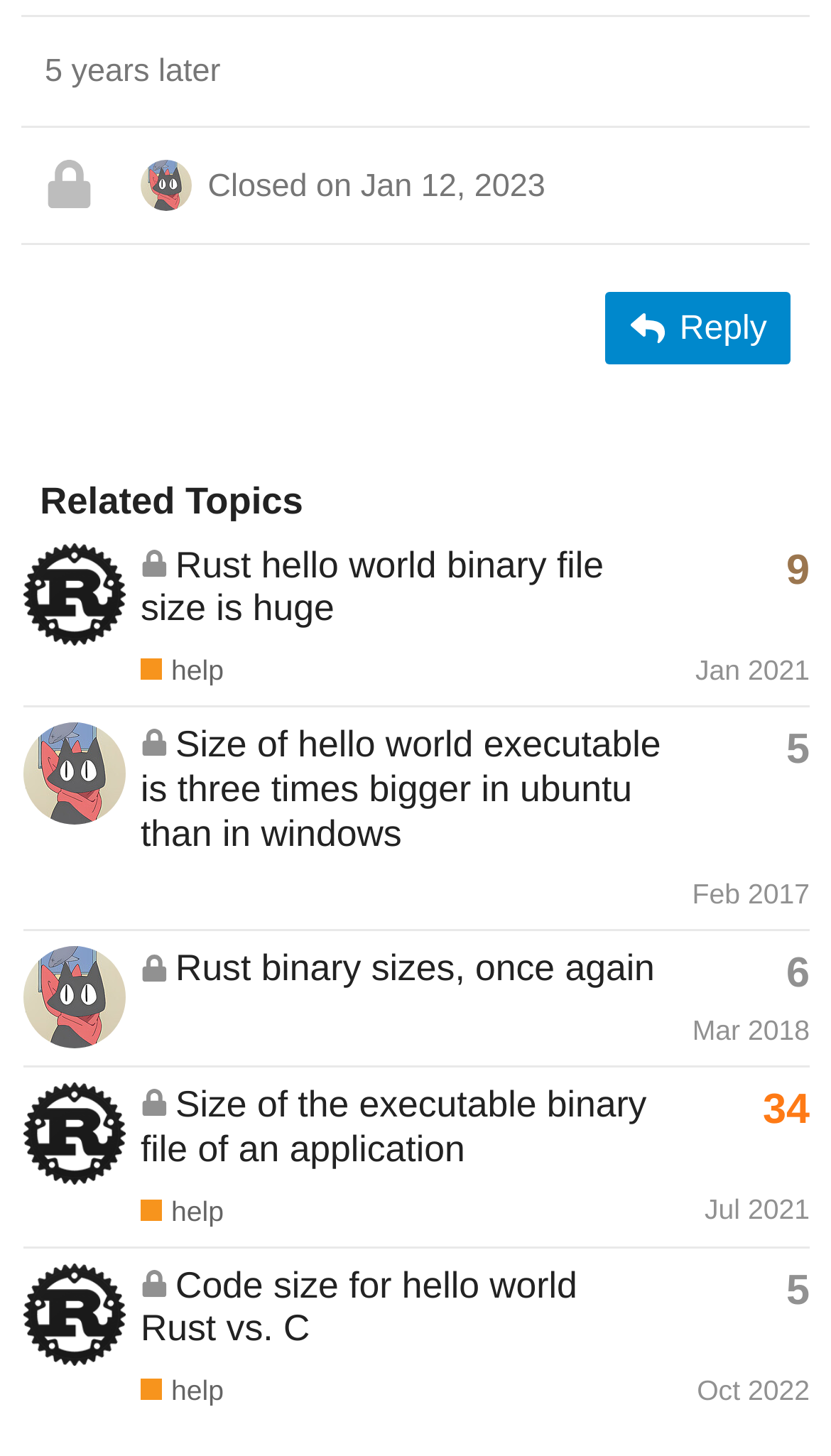Please reply to the following question with a single word or a short phrase:
How many replies does the topic 'Size of the executable binary file of an application' have?

34